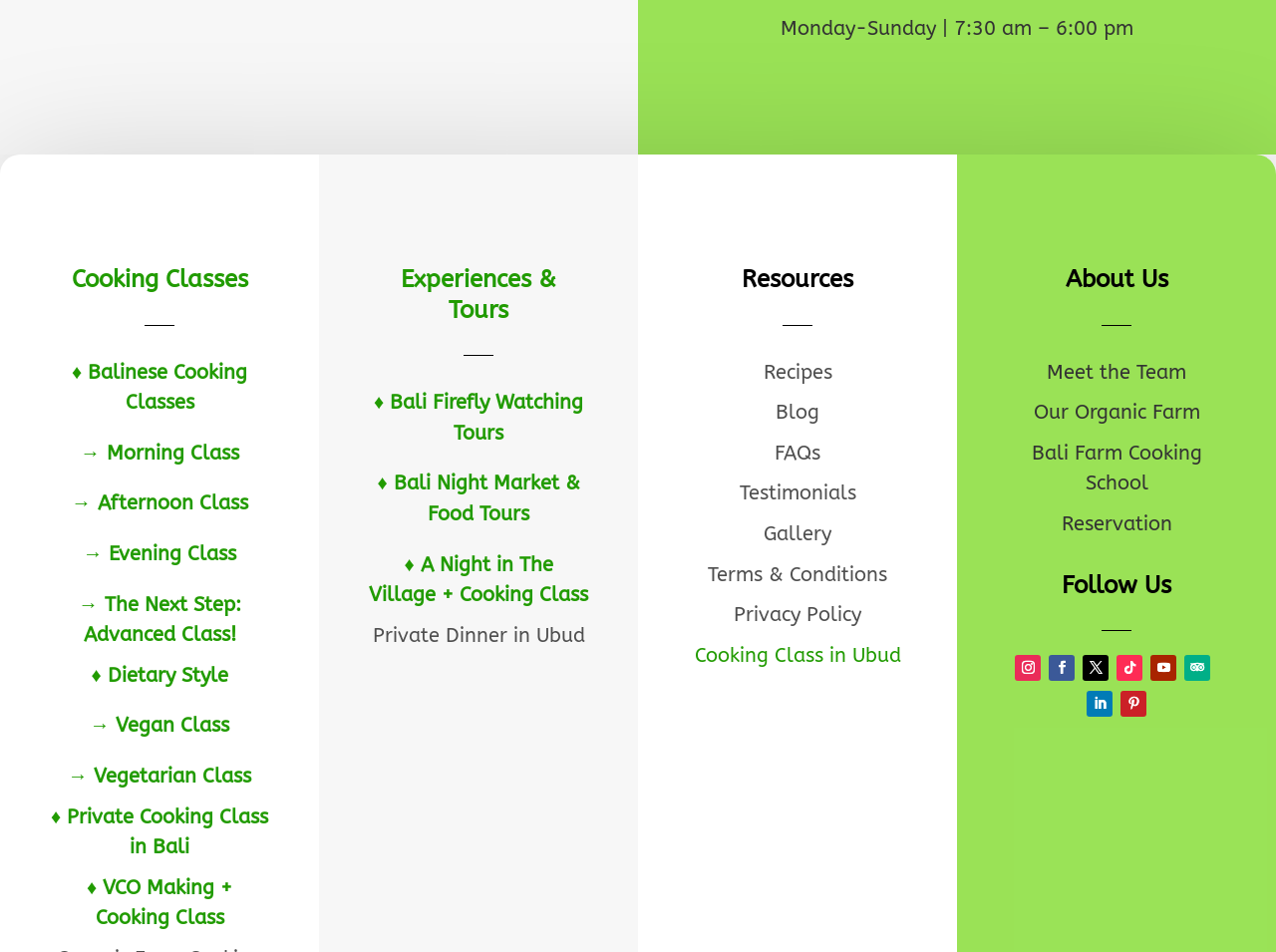Locate the bounding box coordinates of the element that should be clicked to execute the following instruction: "View Morning Class".

[0.063, 0.464, 0.187, 0.488]